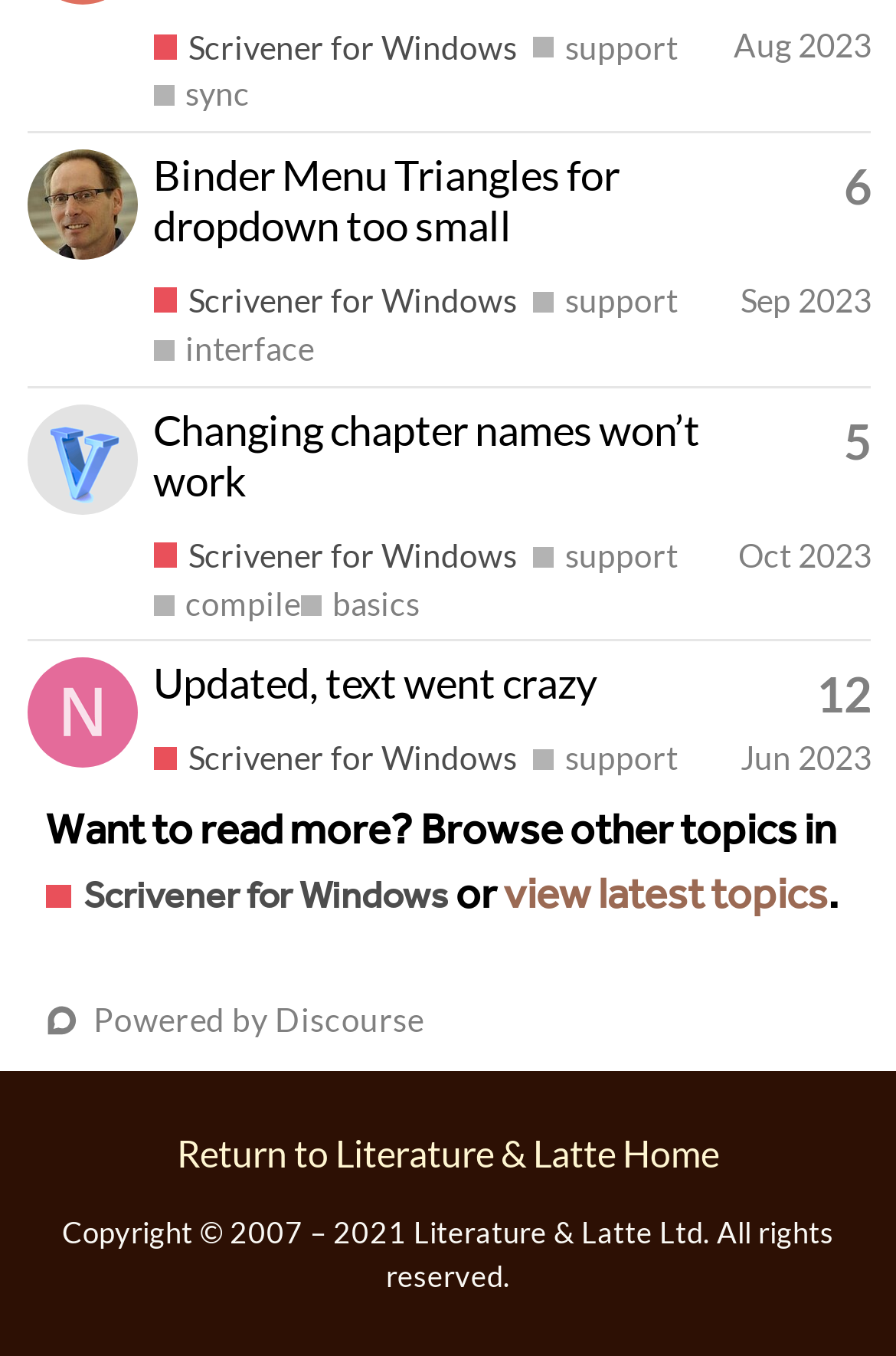Please identify the bounding box coordinates of the element's region that I should click in order to complete the following instruction: "Browse other topics in Scrivener for Windows". The bounding box coordinates consist of four float numbers between 0 and 1, i.e., [left, top, right, bottom].

[0.051, 0.643, 0.5, 0.684]